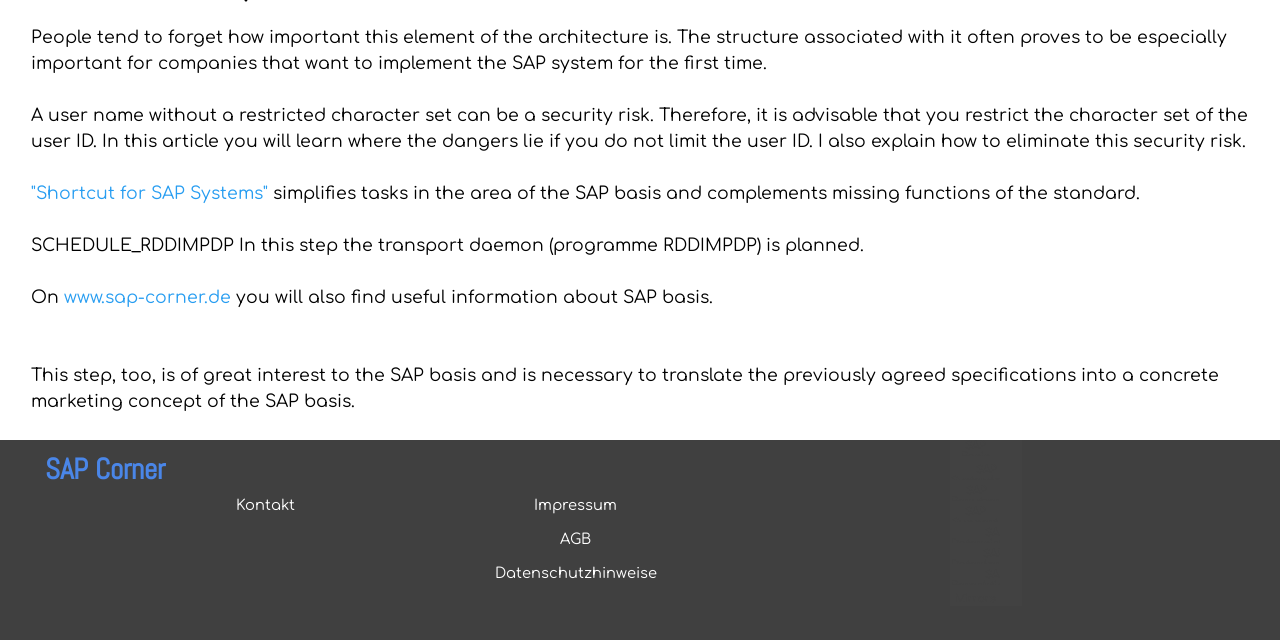Using the element description provided, determine the bounding box coordinates in the format (top-left x, top-left y, bottom-right x, bottom-right y). Ensure that all values are floating point numbers between 0 and 1. Element description: Student Wellbeing

None